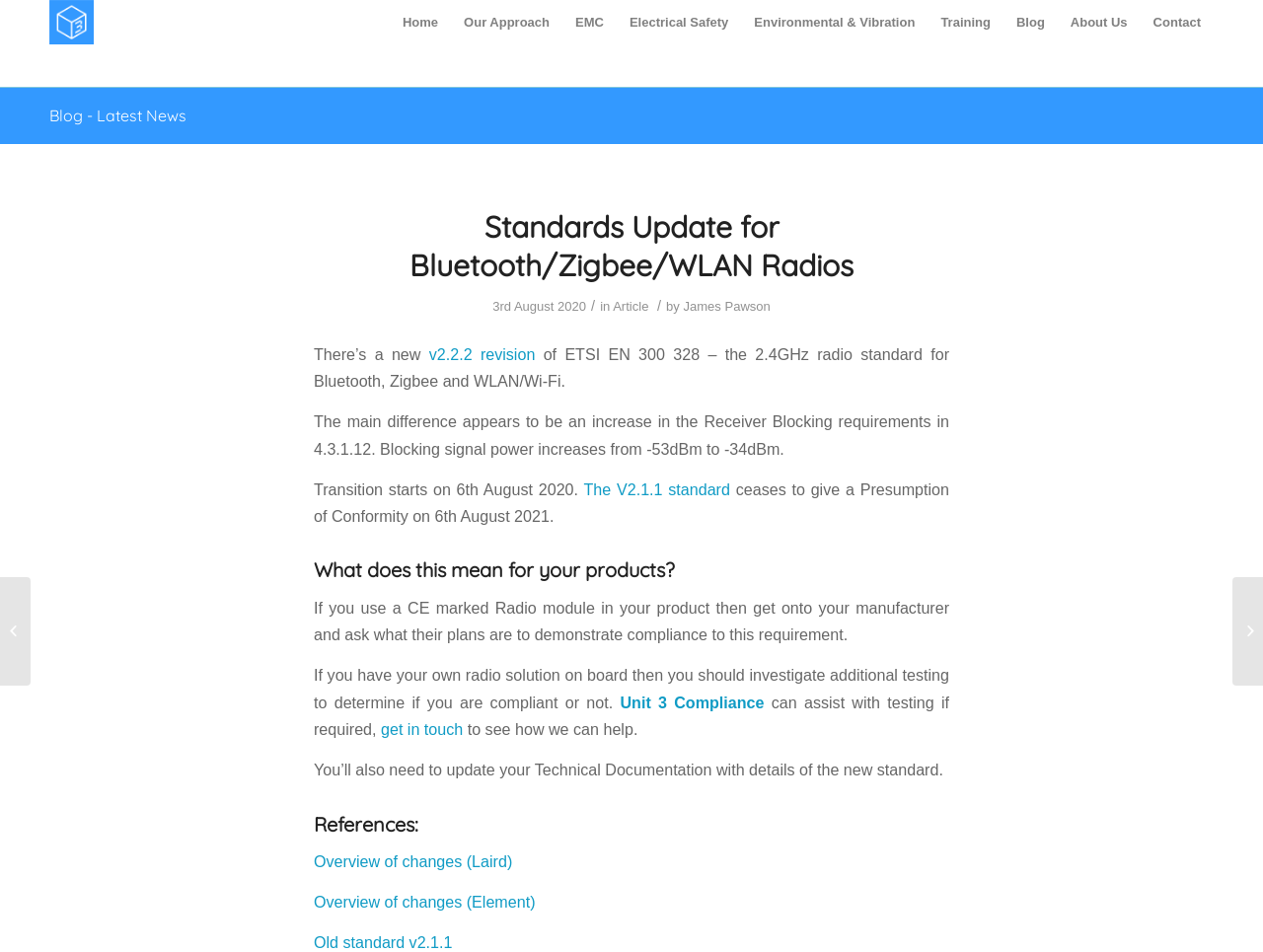Identify the bounding box coordinates of the clickable section necessary to follow the following instruction: "Click on the 'Home' link". The coordinates should be presented as four float numbers from 0 to 1, i.e., [left, top, right, bottom].

[0.309, 0.0, 0.357, 0.047]